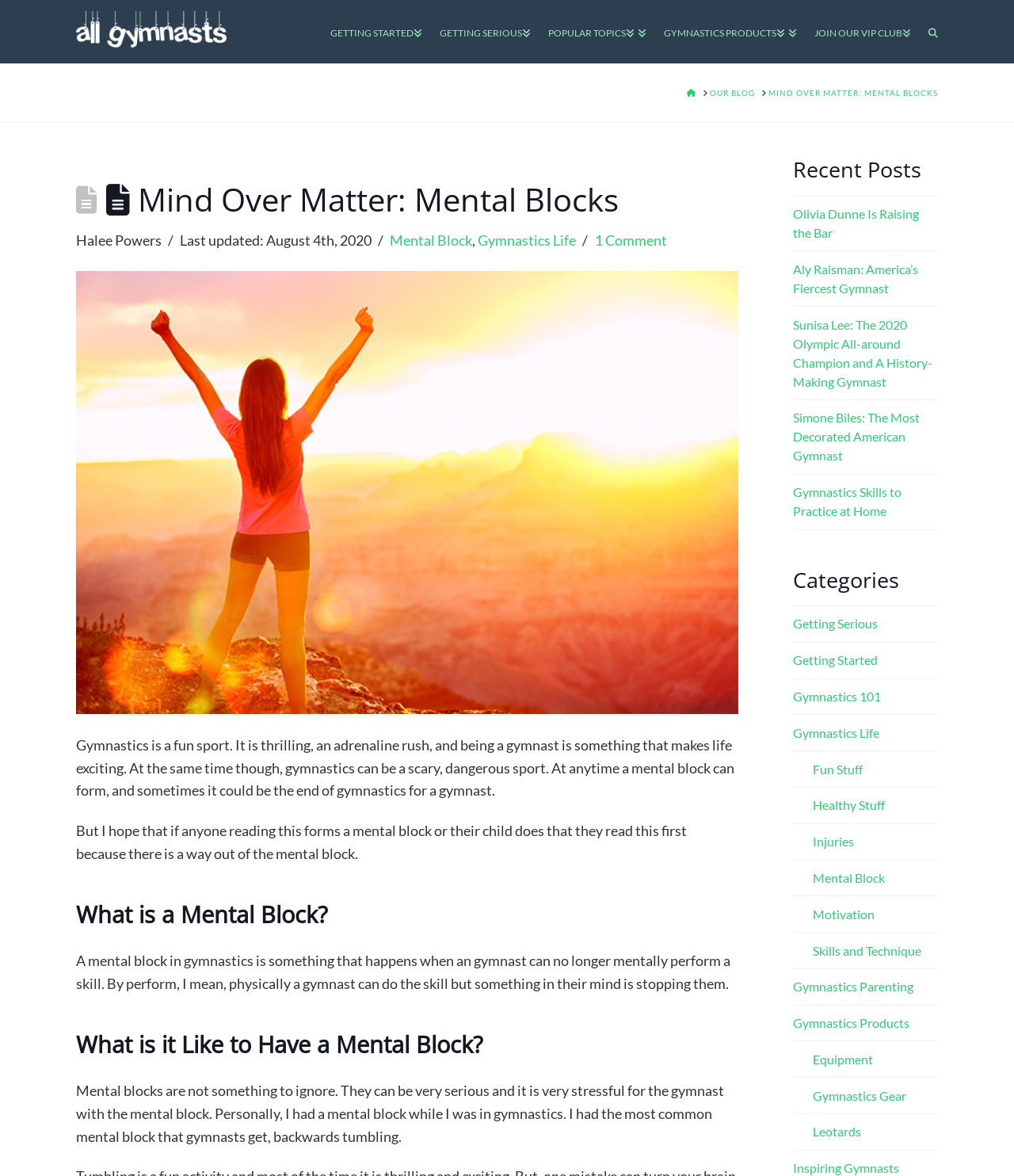Extract the bounding box coordinates for the UI element described by the text: "Search". The coordinates should be in the form of [left, top, right, bottom] with values between 0 and 1.

[0.907, 0.0, 0.925, 0.054]